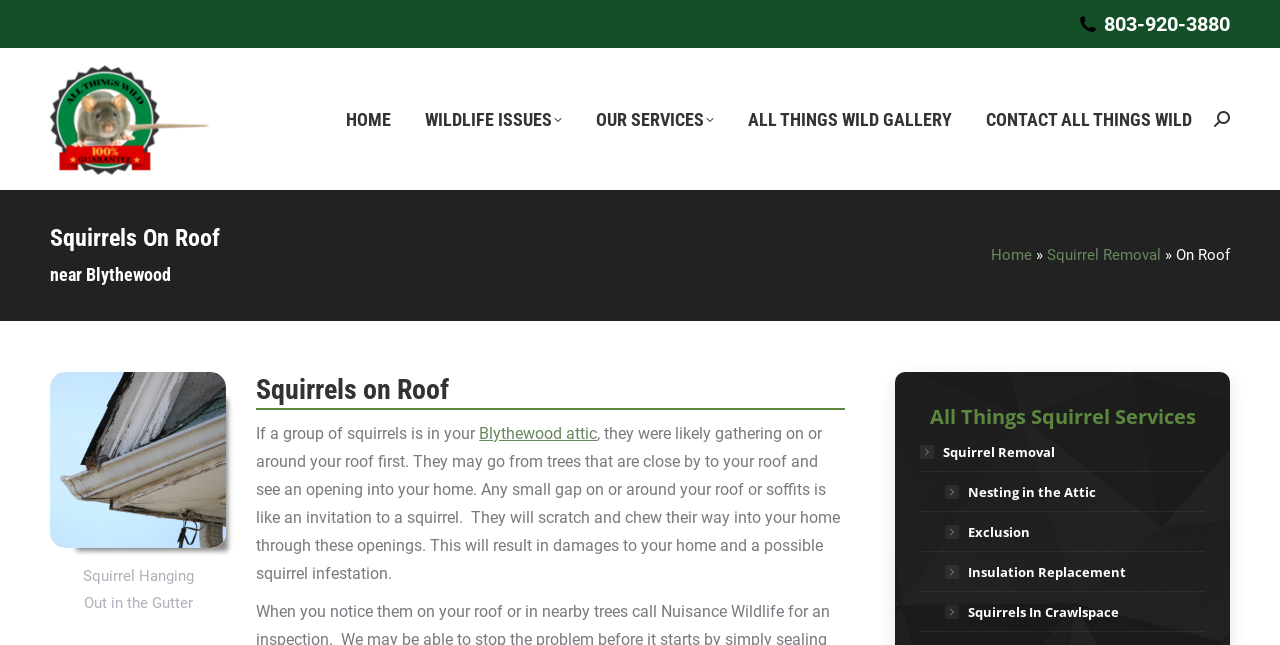Identify the coordinates of the bounding box for the element that must be clicked to accomplish the instruction: "Visit Blythewood Animal Removal".

[0.039, 0.074, 0.211, 0.295]